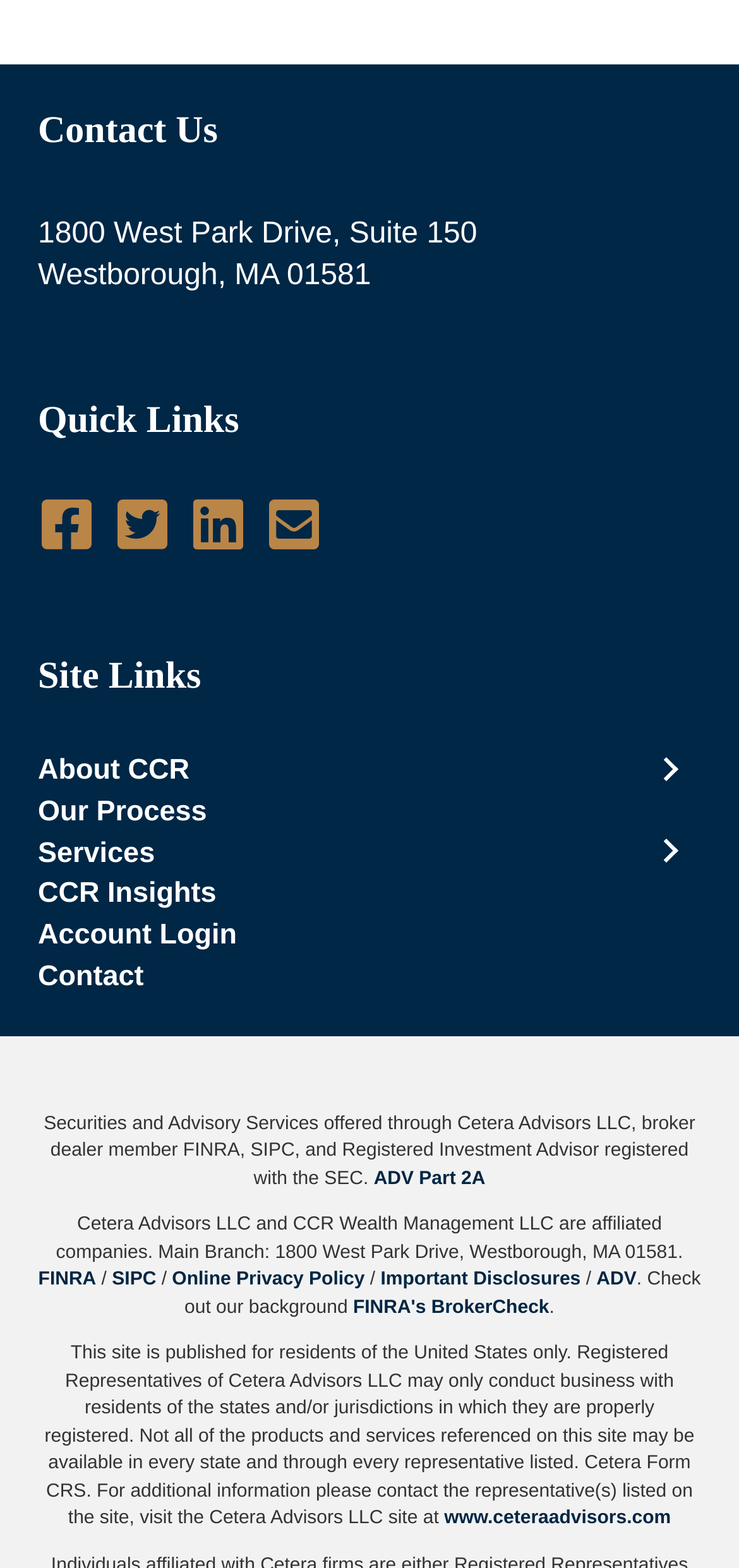Pinpoint the bounding box coordinates of the element that must be clicked to accomplish the following instruction: "View About CCR". The coordinates should be in the format of four float numbers between 0 and 1, i.e., [left, top, right, bottom].

[0.051, 0.479, 0.949, 0.505]